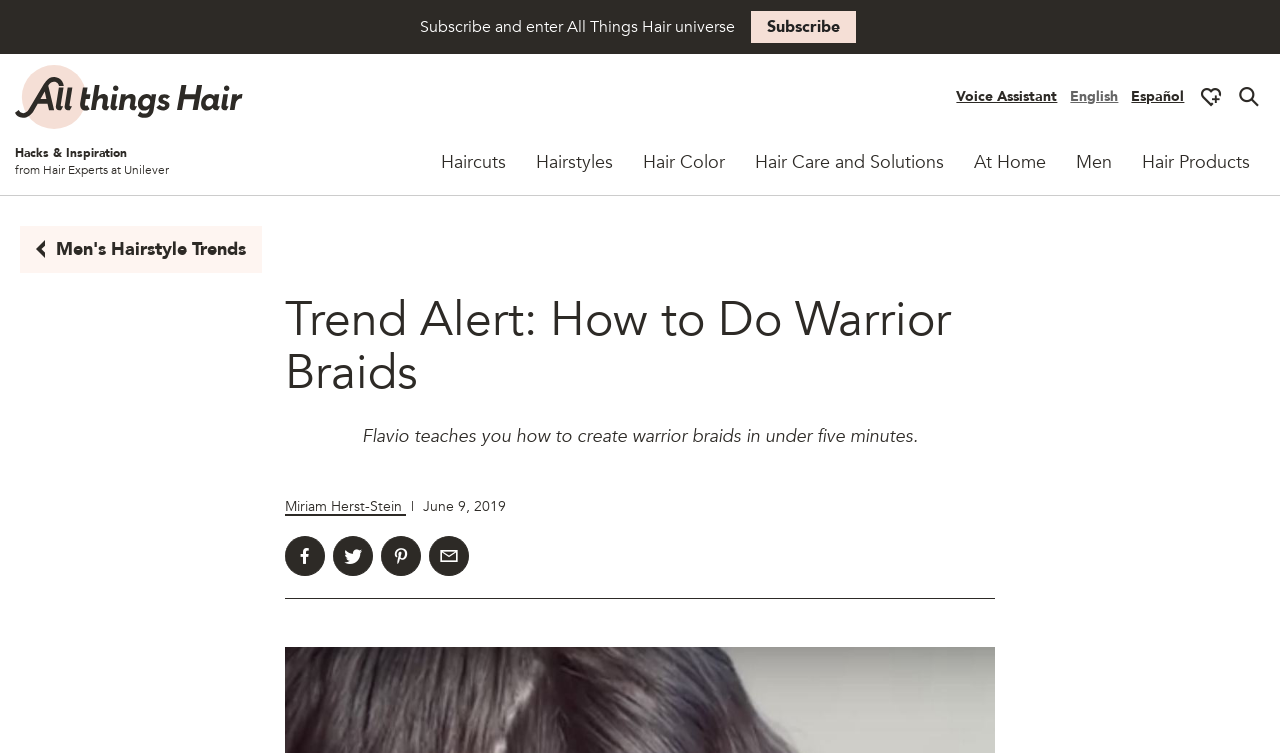Offer a detailed explanation of the webpage layout and contents.

The webpage is about a tutorial on how to create a three-strand braid in a warrior braids hairstyle for men. At the top left corner, there is a link to skip to the content. Below it, there is a static text "Subscribe and enter All Things Hair universe" with a "Subscribe" link to the right. 

To the top right, there is a link to go to the All Things Hair home page, accompanied by an image. Next to it, there are links to switch between languages, including English and Español. Further to the right, there are links to open social modal and search bar.

Below the top section, there are static texts "Hacks & Inspiration" and "from Hair Experts at Unilever". Underneath, there are several links to different categories, including "Haircuts", "Hairstyles", "Hair Color", "Hair Care and Solutions", "At Home", "Men", and "Hair Products".

The main content of the webpage is about the warrior braids tutorial. There is a heading "Trend Alert: How to Do Warrior Braids" with a brief introduction "Flavio teaches you how to create warrior braids in under five minutes." Below it, there is information about the article, including the author's name, Miriam Herst-Stein, and the date, June 9, 2019. 

At the bottom of the main content, there are links to share the article on Facebook, Twitter, Pinterest, and via email.